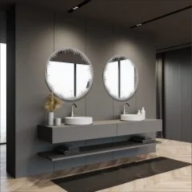Please study the image and answer the question comprehensively:
What is the atmosphere of the bathroom?

The caption conveys that the overall atmosphere of the bathroom is one of luxury and tranquility, perfect for a serene home sanctuary, which is achieved through the combination of modern design elements and natural light.